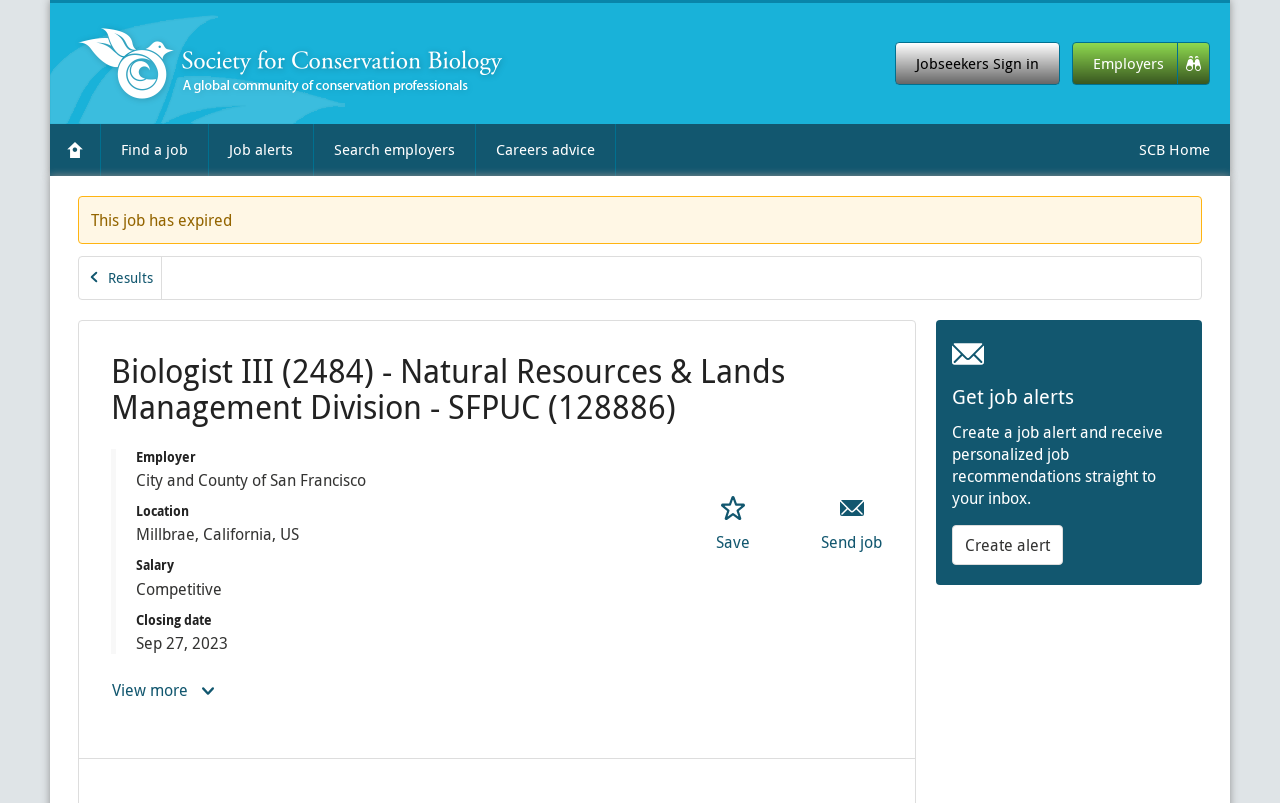Please provide the bounding box coordinates for the UI element as described: "Employers". The coordinates must be four floats between 0 and 1, represented as [left, top, right, bottom].

[0.838, 0.052, 0.945, 0.106]